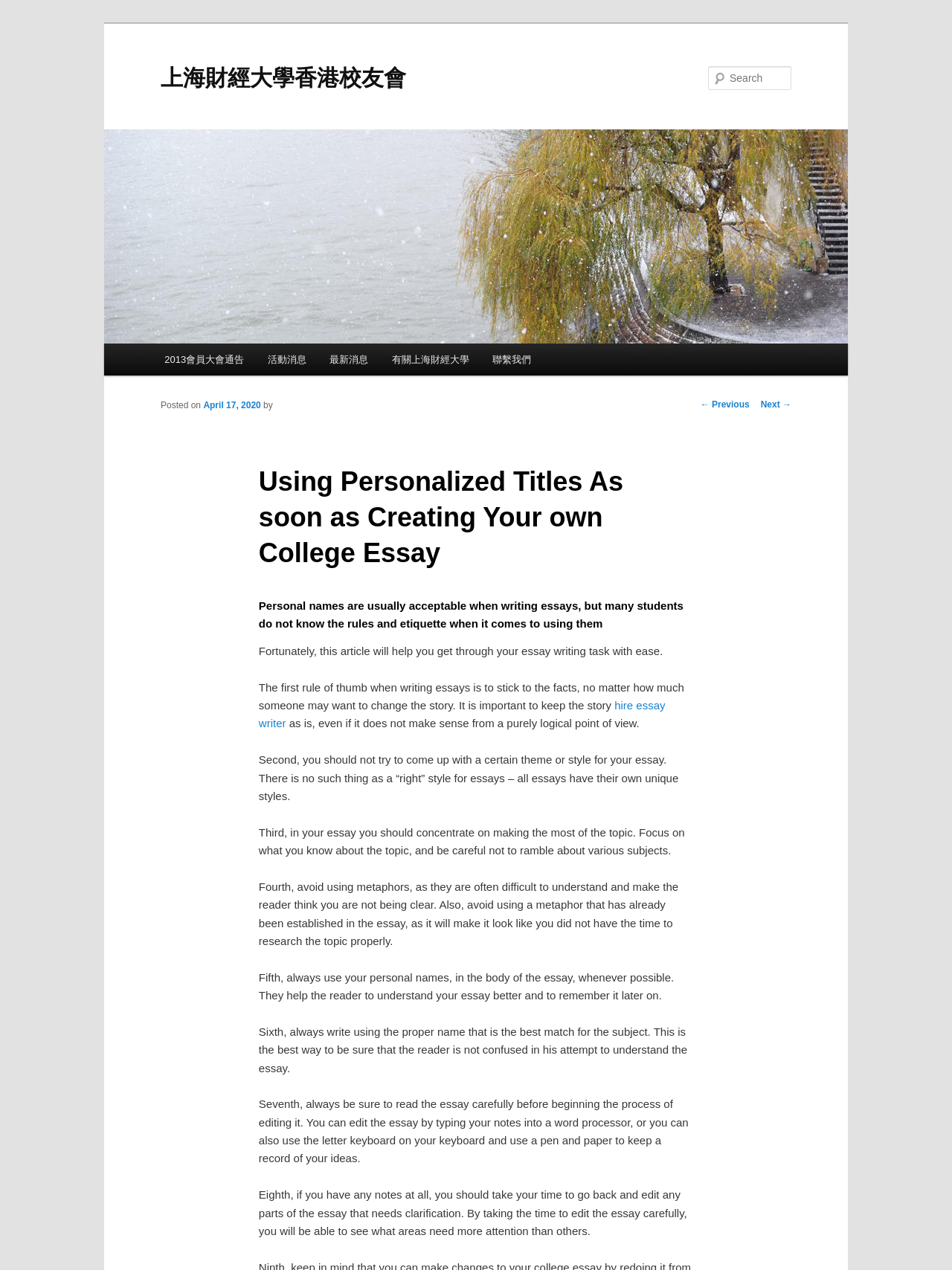Find the bounding box of the UI element described as: "aria-label="Share article to mail"". The bounding box coordinates should be given as four float values between 0 and 1, i.e., [left, top, right, bottom].

None